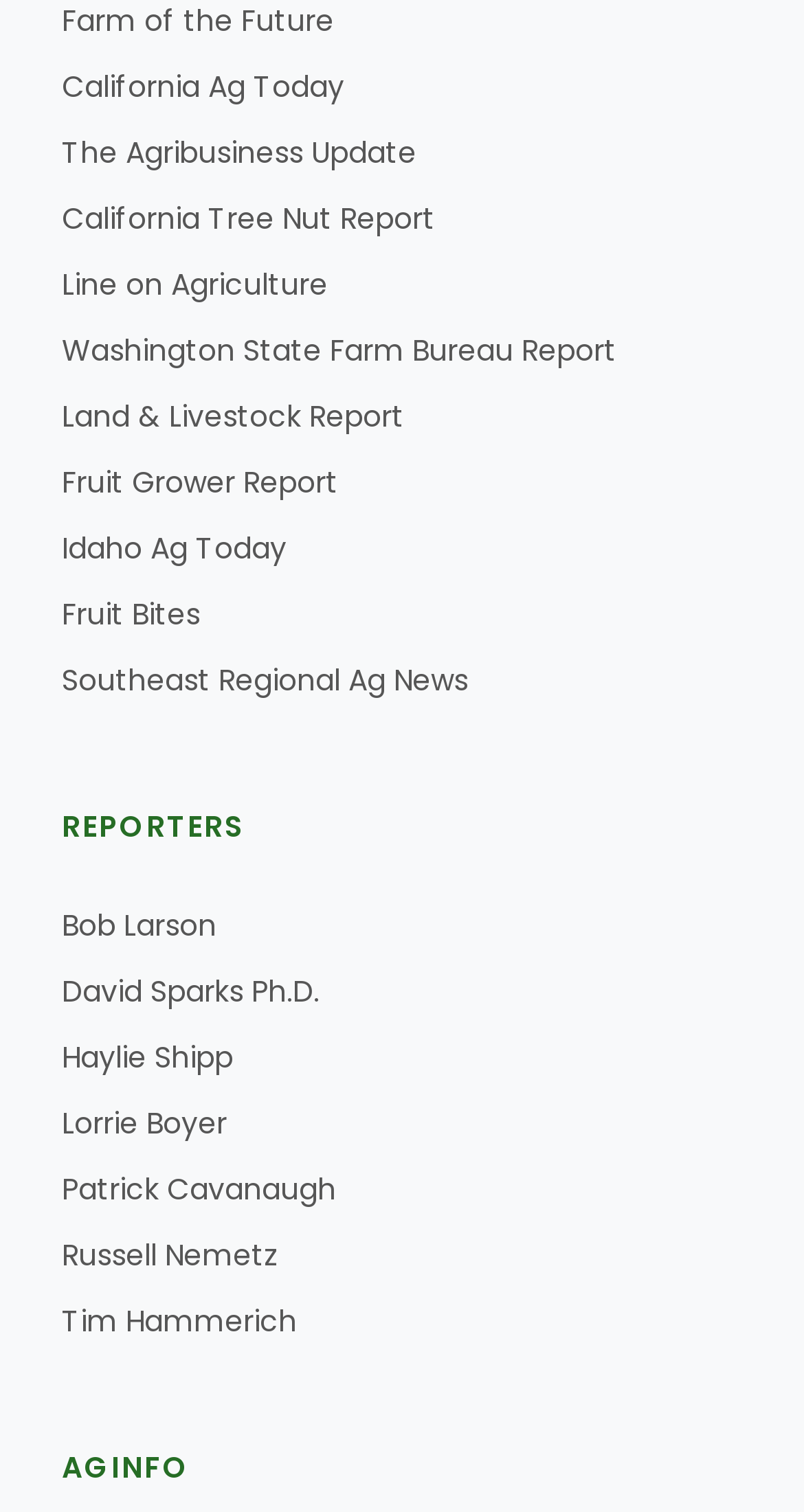How many links are above the 'REPORTERS' text?
Please give a detailed and elaborate answer to the question.

I counted the links above the 'REPORTERS' text, which has a bounding box of [0.077, 0.533, 0.305, 0.56]. There are 9 links above it, starting from 'California Ag Today' to 'Fruit Grower Report'.